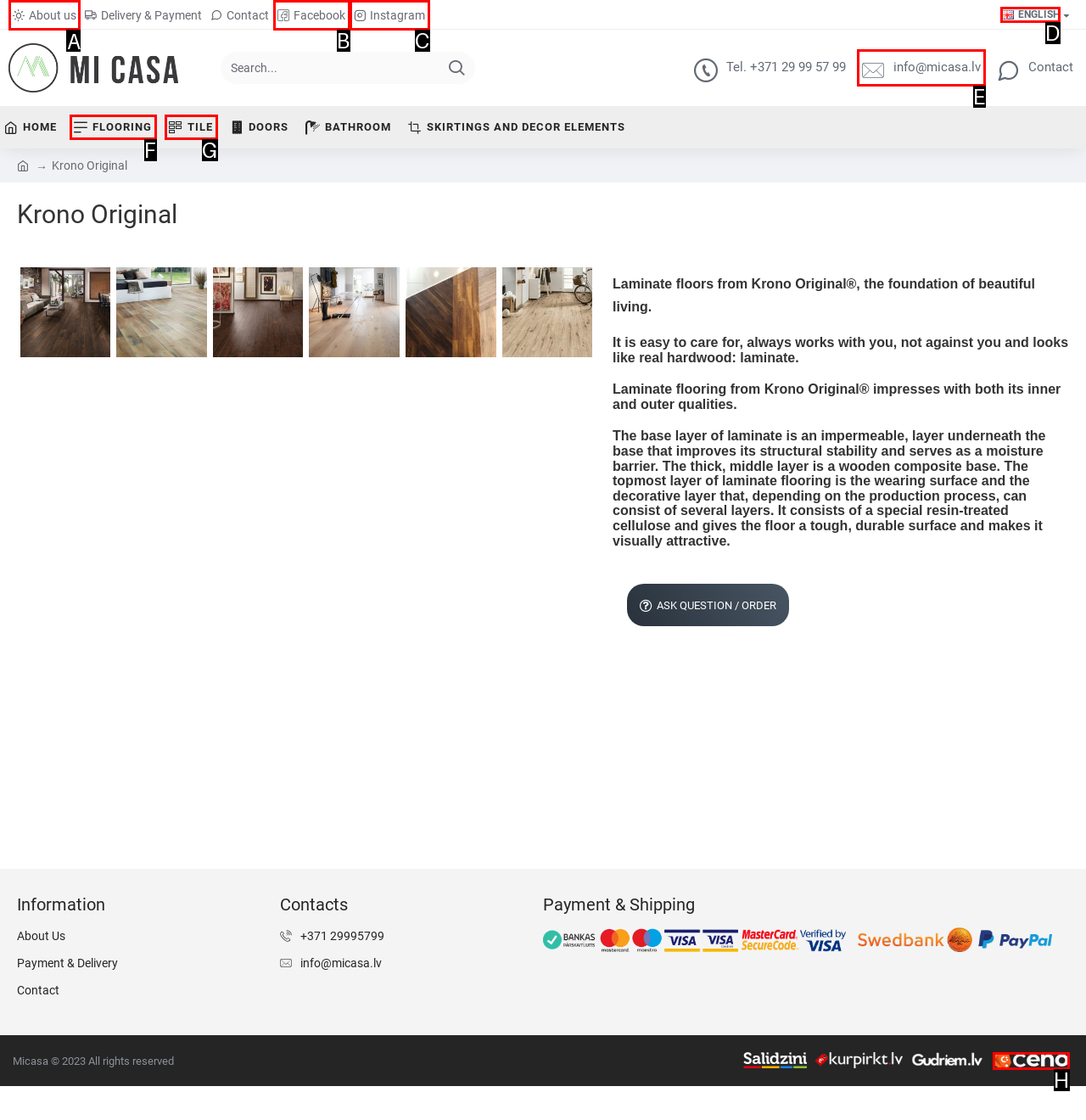Which option should be clicked to execute the task: Click on the 'Click Social twitter' link?
Reply with the letter of the chosen option.

None